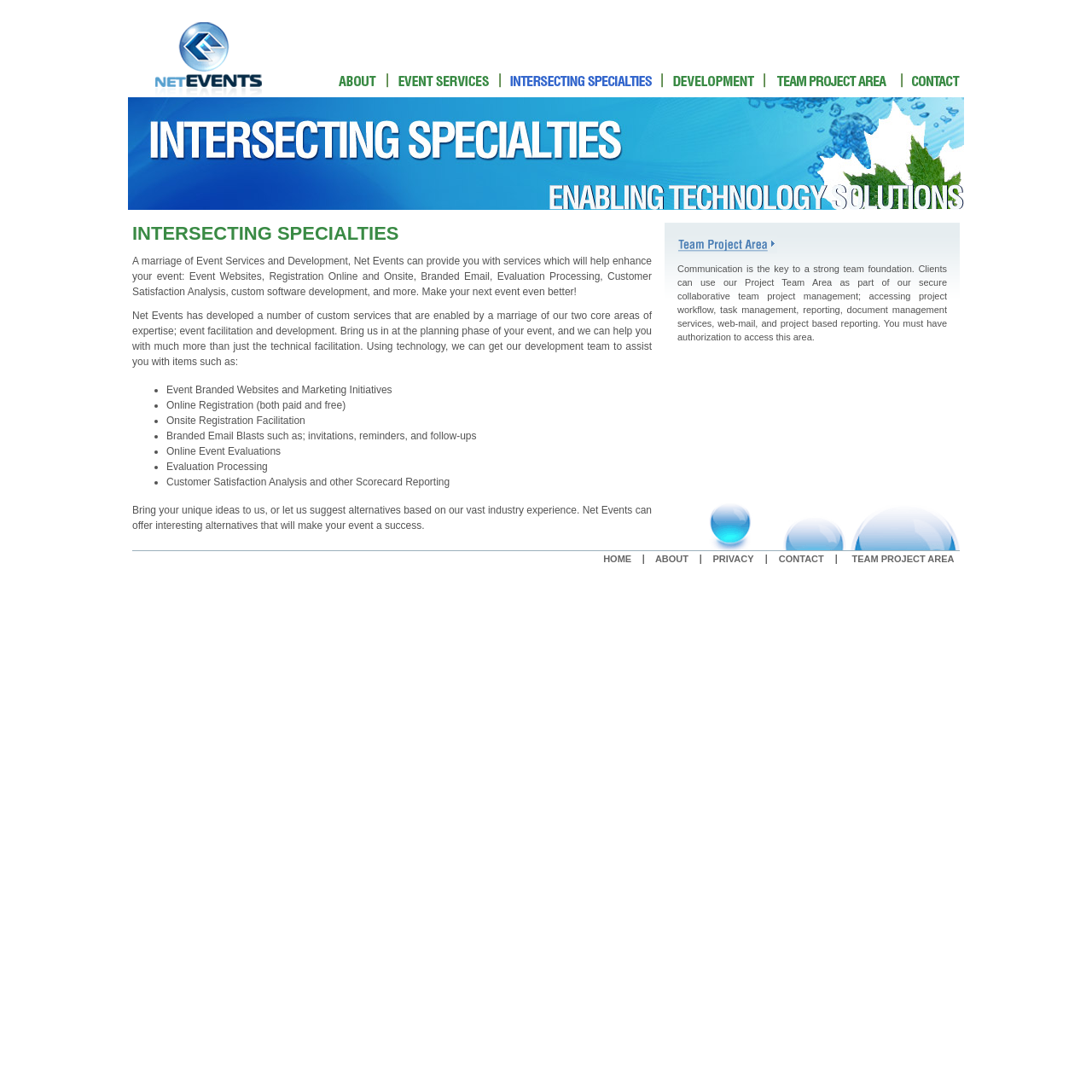Using the provided element description "alt="Event Services" title="Event Services"", determine the bounding box coordinates of the UI element.

[0.364, 0.071, 0.448, 0.082]